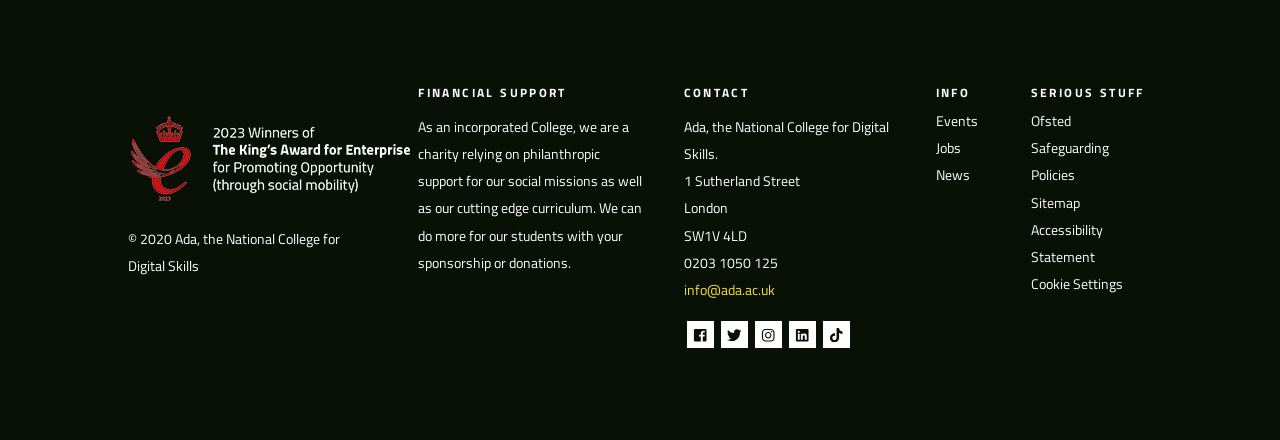What is the email address of the college?
Answer the question with detailed information derived from the image.

The email address of the college can be found in the link element 'info@ada.ac.uk' which is located at the top right section of the webpage, below the phone number.